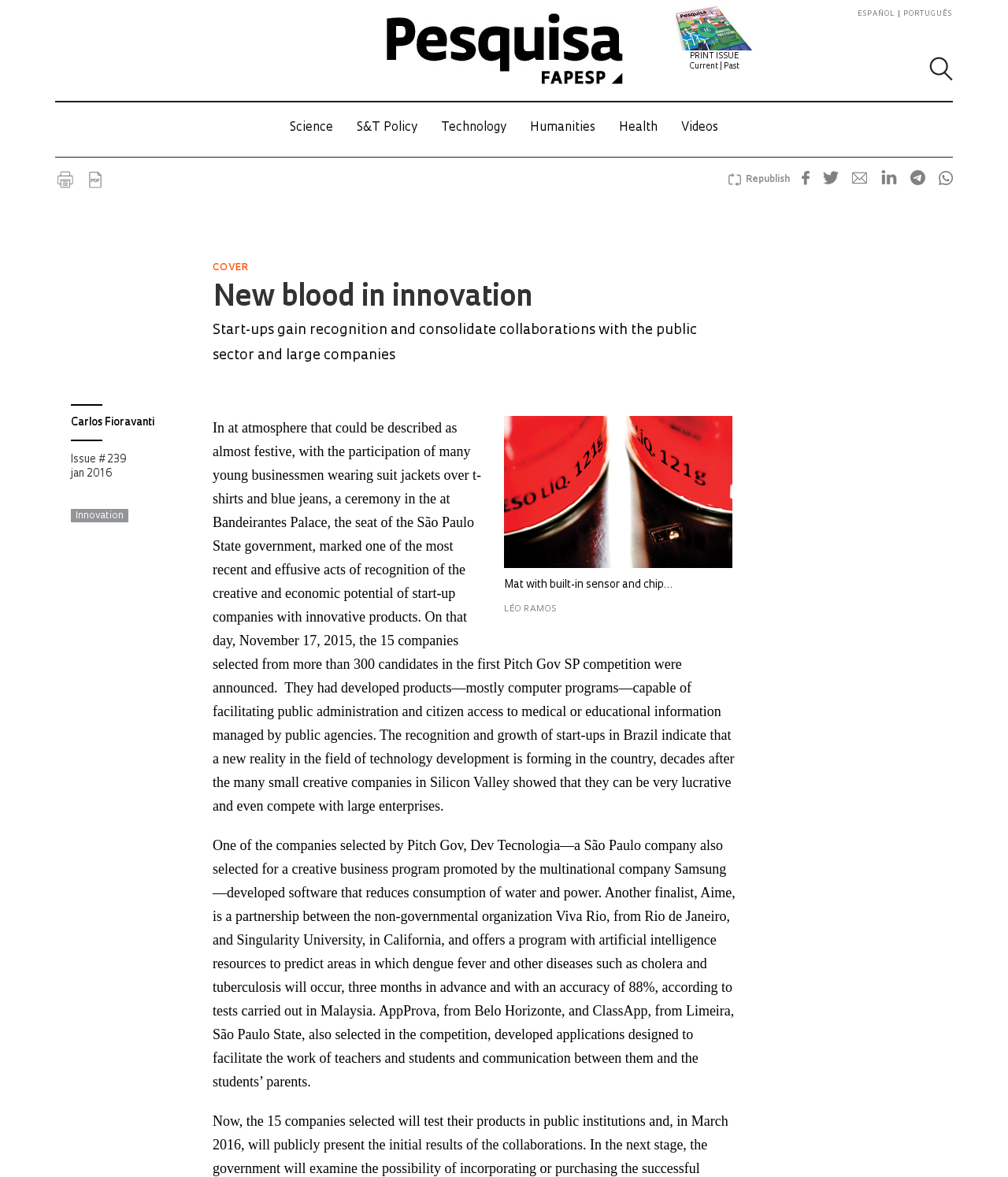Could you find the bounding box coordinates of the clickable area to complete this instruction: "Read the current issue"?

[0.685, 0.044, 0.733, 0.052]